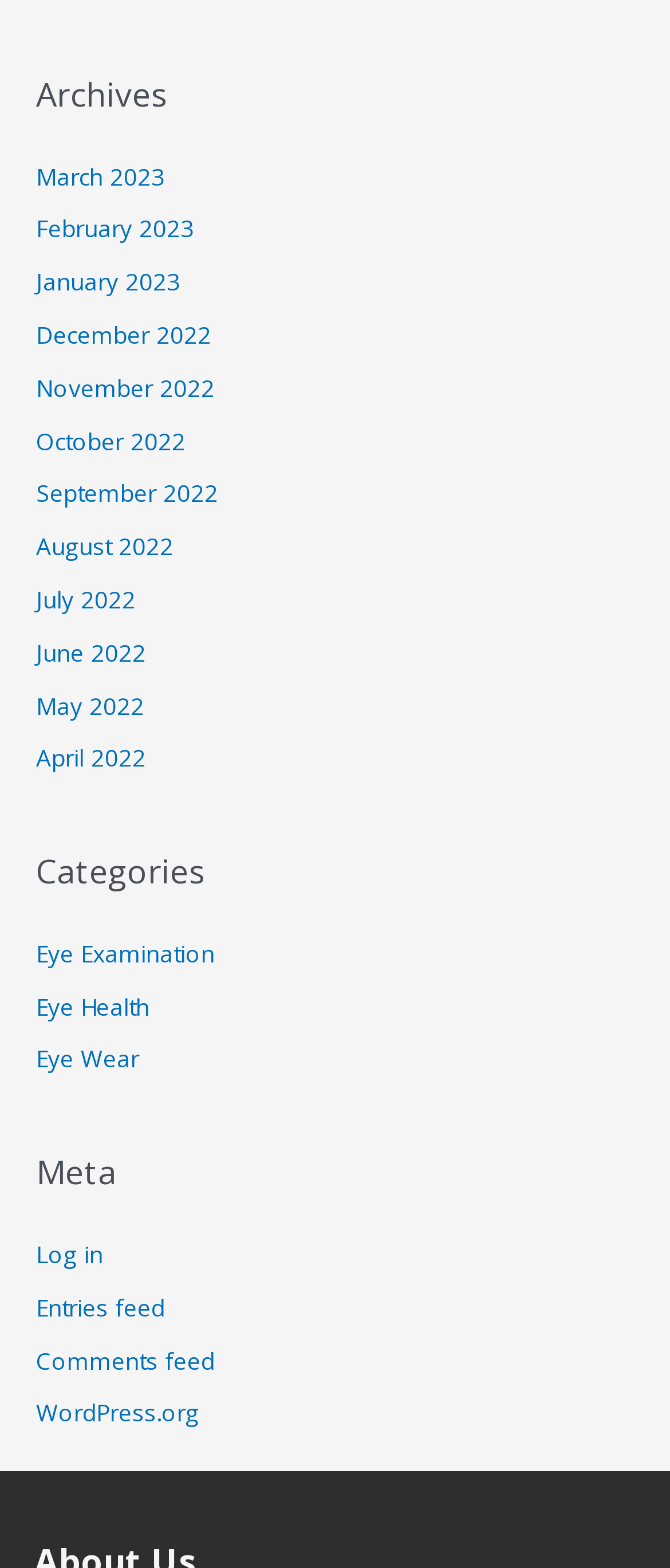Based on the image, provide a detailed and complete answer to the question: 
How many categories are listed?

I can see three navigation sections: 'Archives', 'Categories', and 'Meta'. Each section has a heading and a list of links. Therefore, there are three categories listed on this webpage.